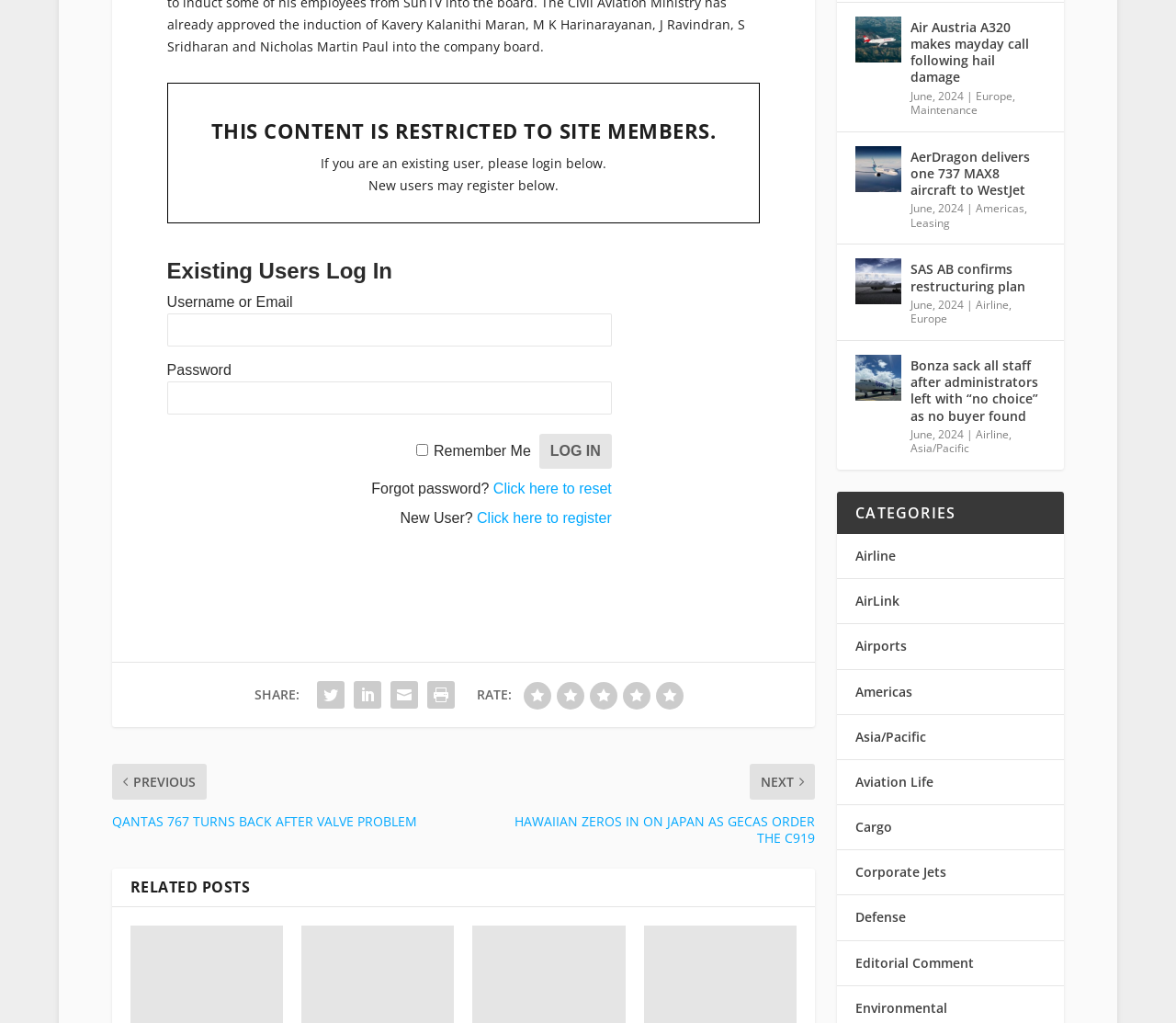Specify the bounding box coordinates of the region I need to click to perform the following instruction: "View more information about the ringing-theory mailing list". The coordinates must be four float numbers in the range of 0 to 1, i.e., [left, top, right, bottom].

None